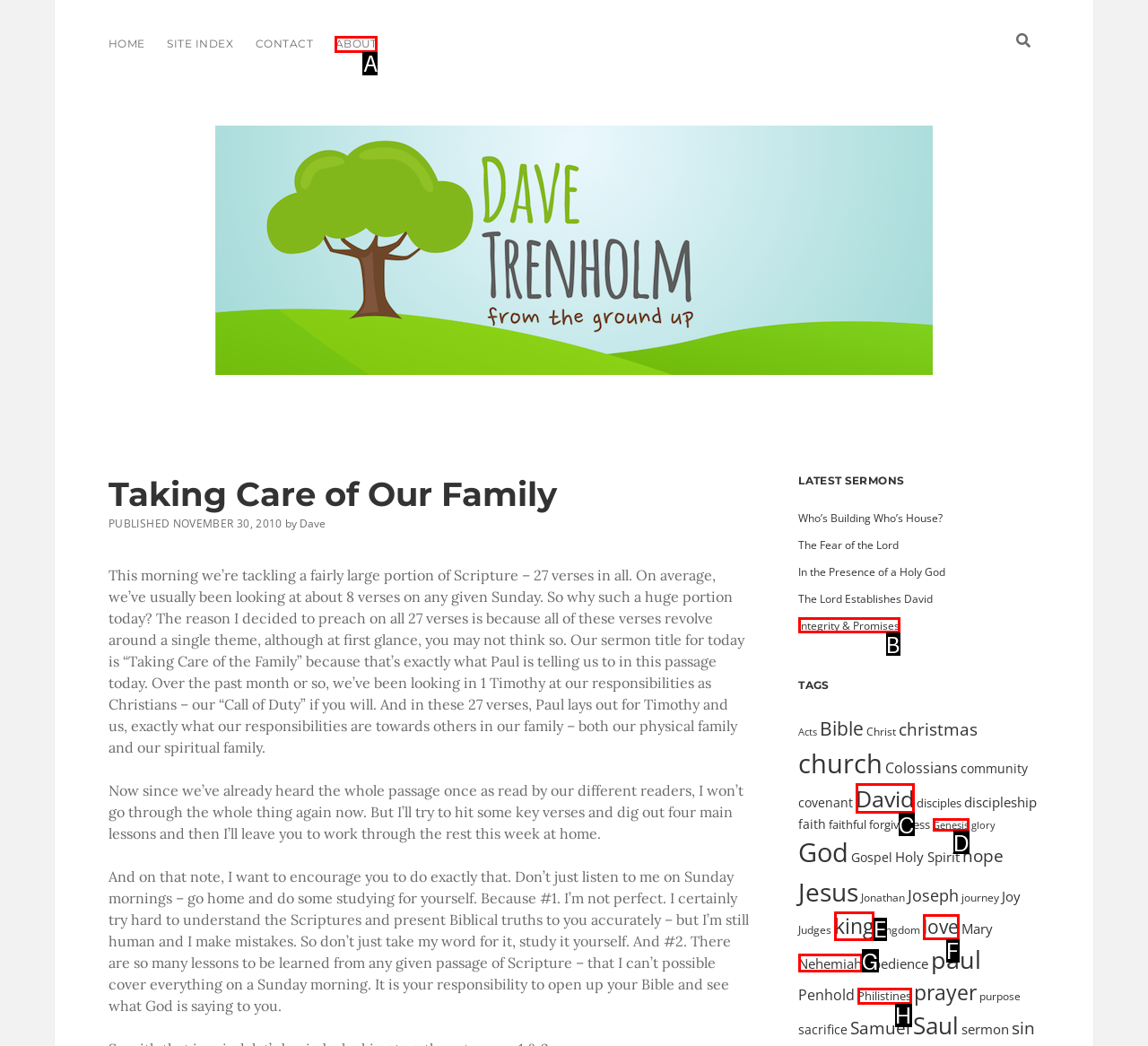Choose the HTML element that aligns with the description: United Party for National Development. Indicate your choice by stating the letter.

None